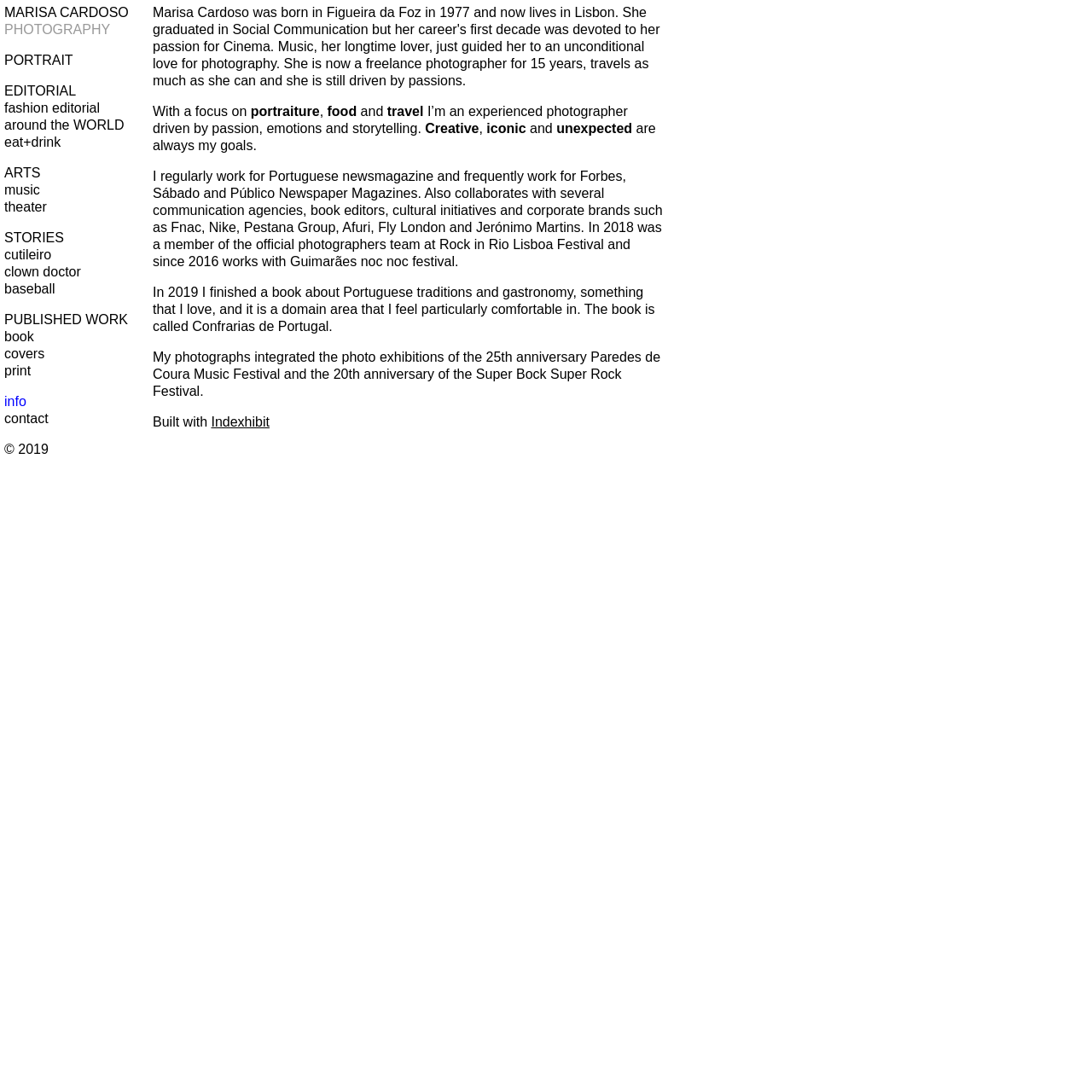Could you specify the bounding box coordinates for the clickable section to complete the following instruction: "View PORTRAIT"?

[0.004, 0.048, 0.067, 0.062]